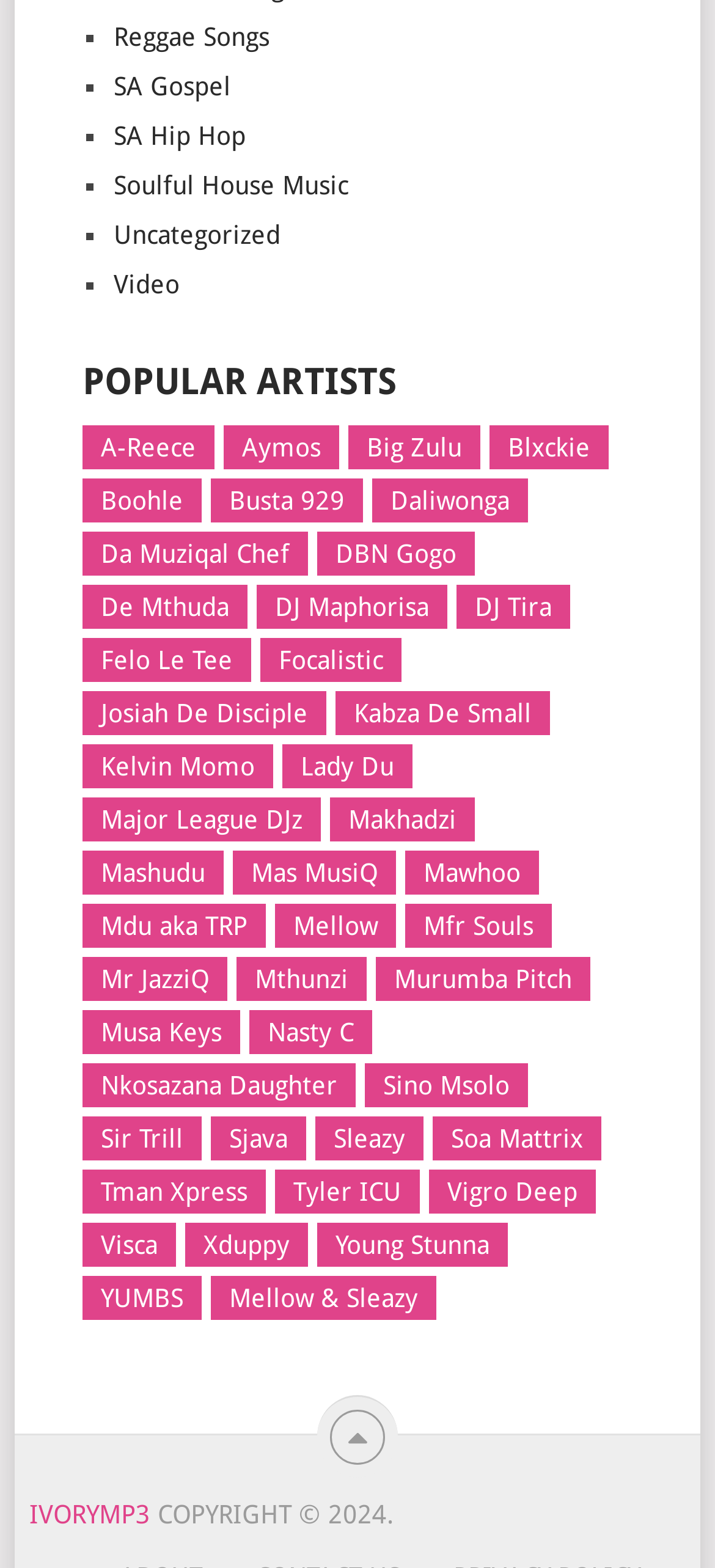Refer to the image and offer a detailed explanation in response to the question: How many items does DJ Maphorisa have?

I found the link for DJ Maphorisa and saw that it has 202 items.